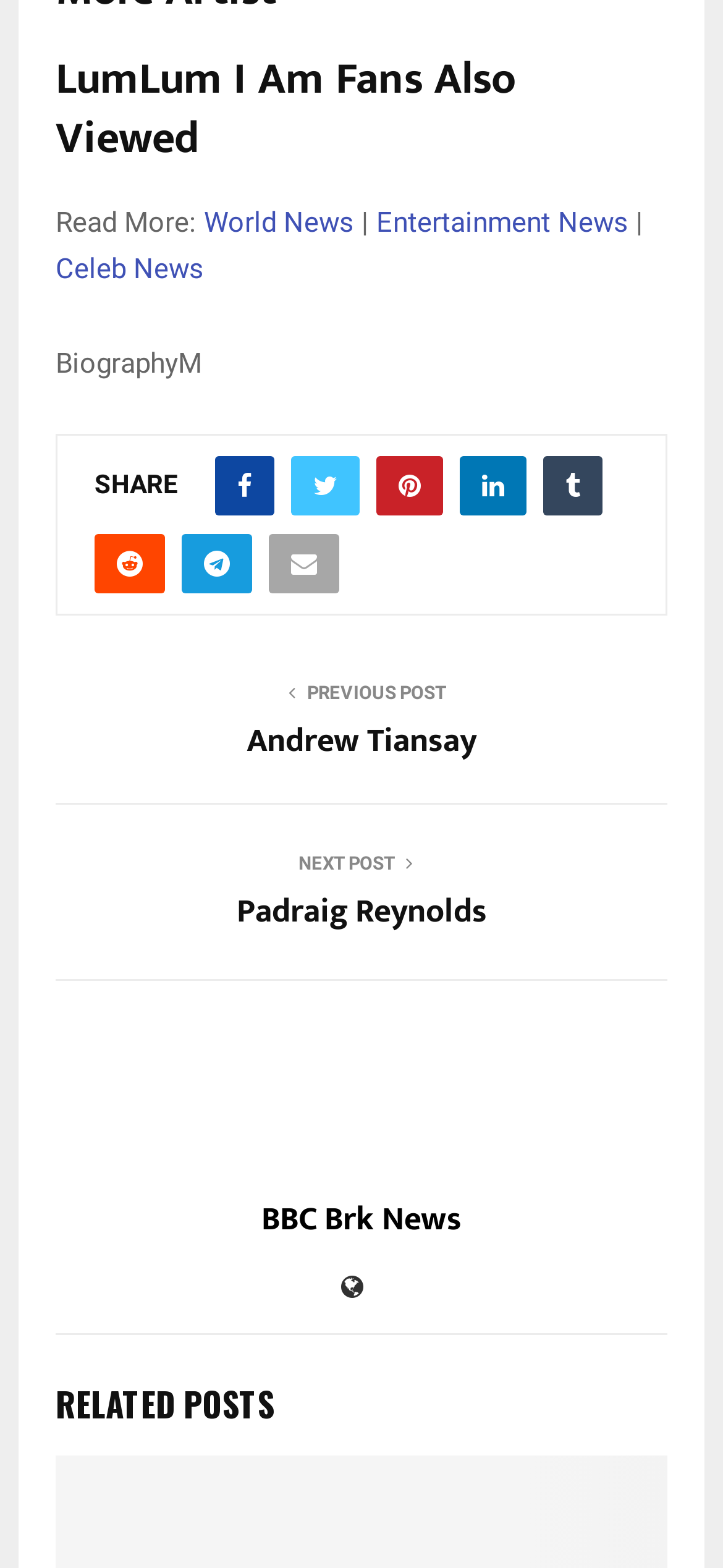Please identify the bounding box coordinates of the area that needs to be clicked to follow this instruction: "Go to Andrew Tiansay's page".

[0.341, 0.455, 0.659, 0.491]